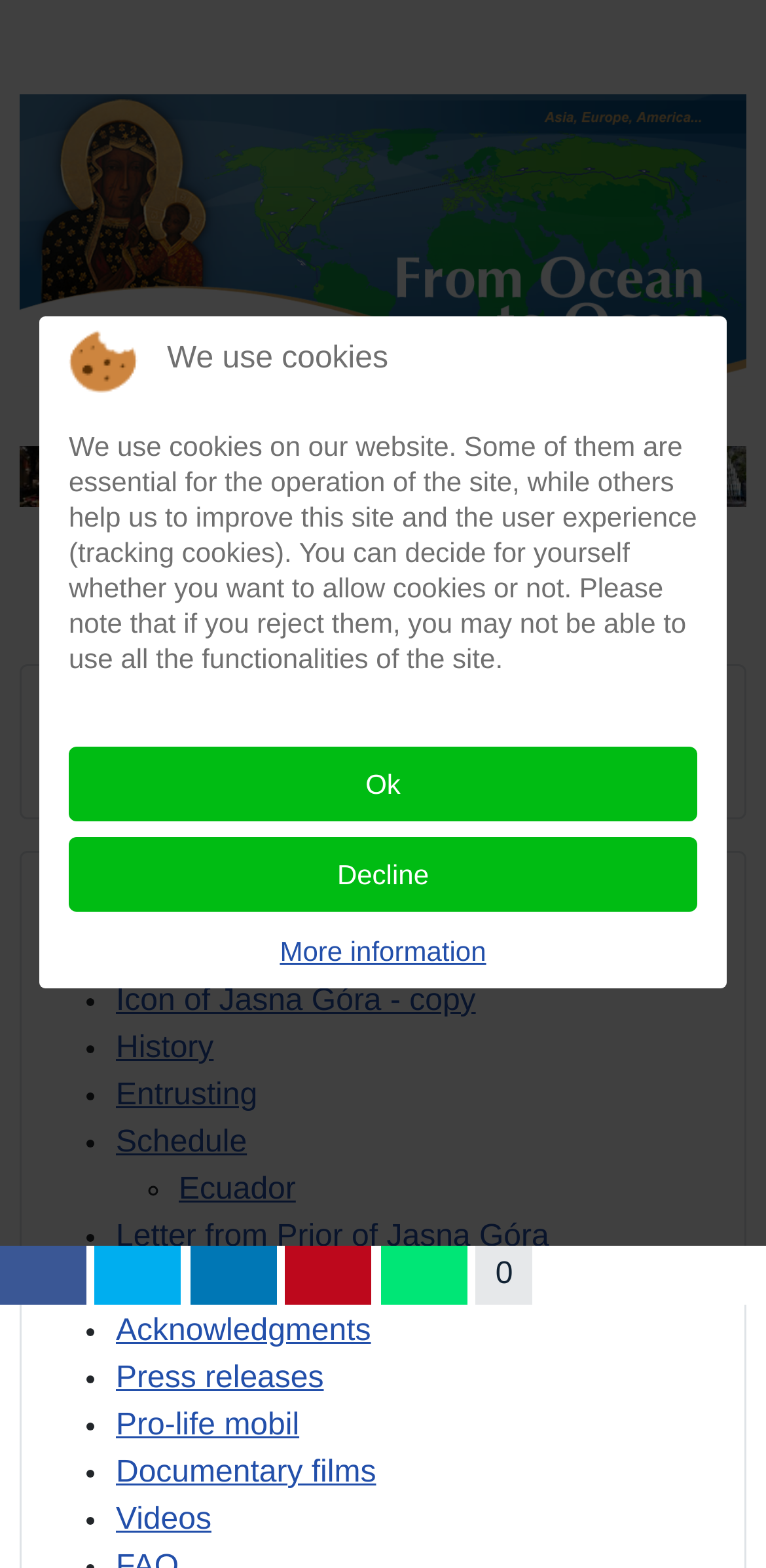How many list markers are there? Look at the image and give a one-word or short phrase answer.

14